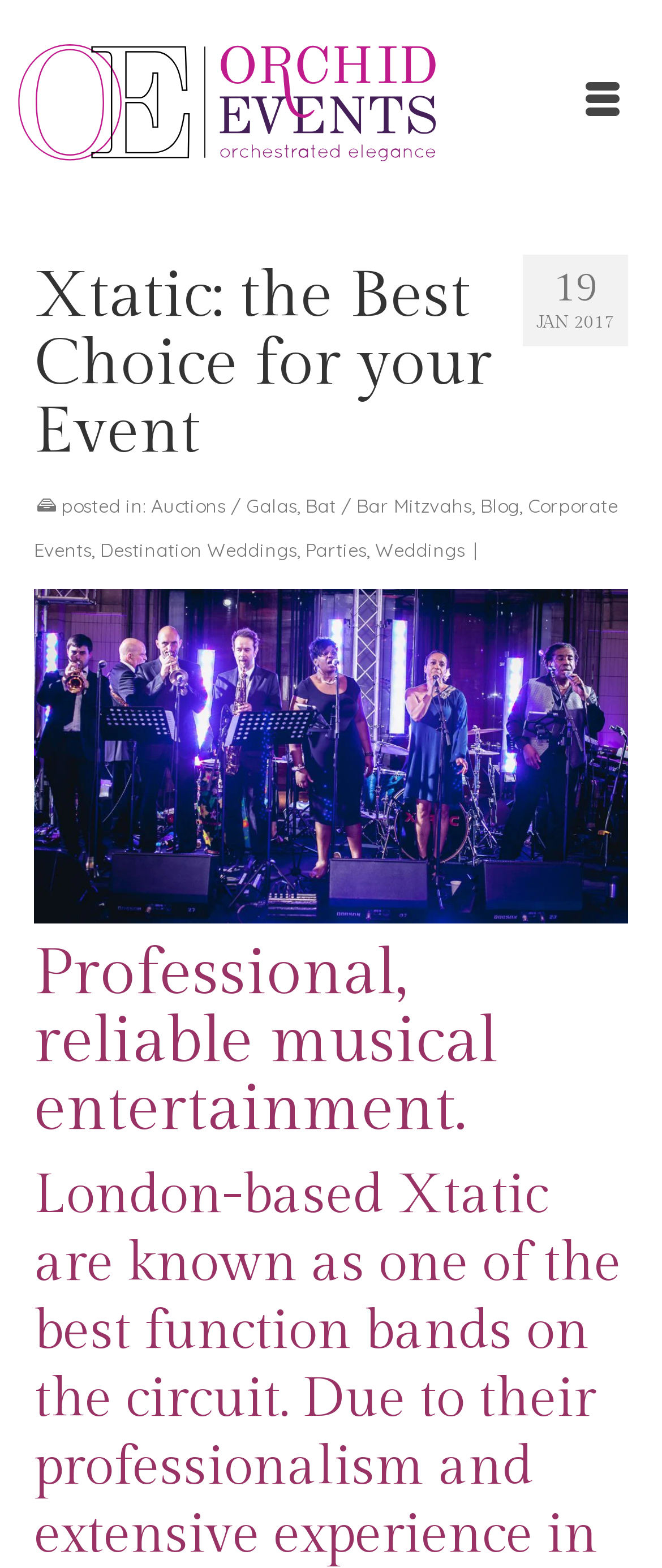Produce a meticulous description of the webpage.

The webpage is about Xtatic, a London-based function band, and appears to be a blog or event planning website. At the top left, there is a link to "Orchid Events" accompanied by an image with the same name. To the right of this, there is a "Menu" button. 

Below the top section, there is a header area that spans the width of the page. Within this header, the main title "Xtatic: the Best Choice for your Event" is prominently displayed. Below the title, there is a section with several links to different event categories, including "Auctions / Galas", "Bat / Bar Mitzvahs", "Blog", "Corporate Events", "Destination Weddings", "Parties", and "Weddings". These links are separated by commas and a vertical bar.

Below the links, there is a large image that appears to be a promotional photo of the Xtatic function band. Underneath the image, there is a heading that summarizes the band's services, stating "Professional, reliable musical entertainment."